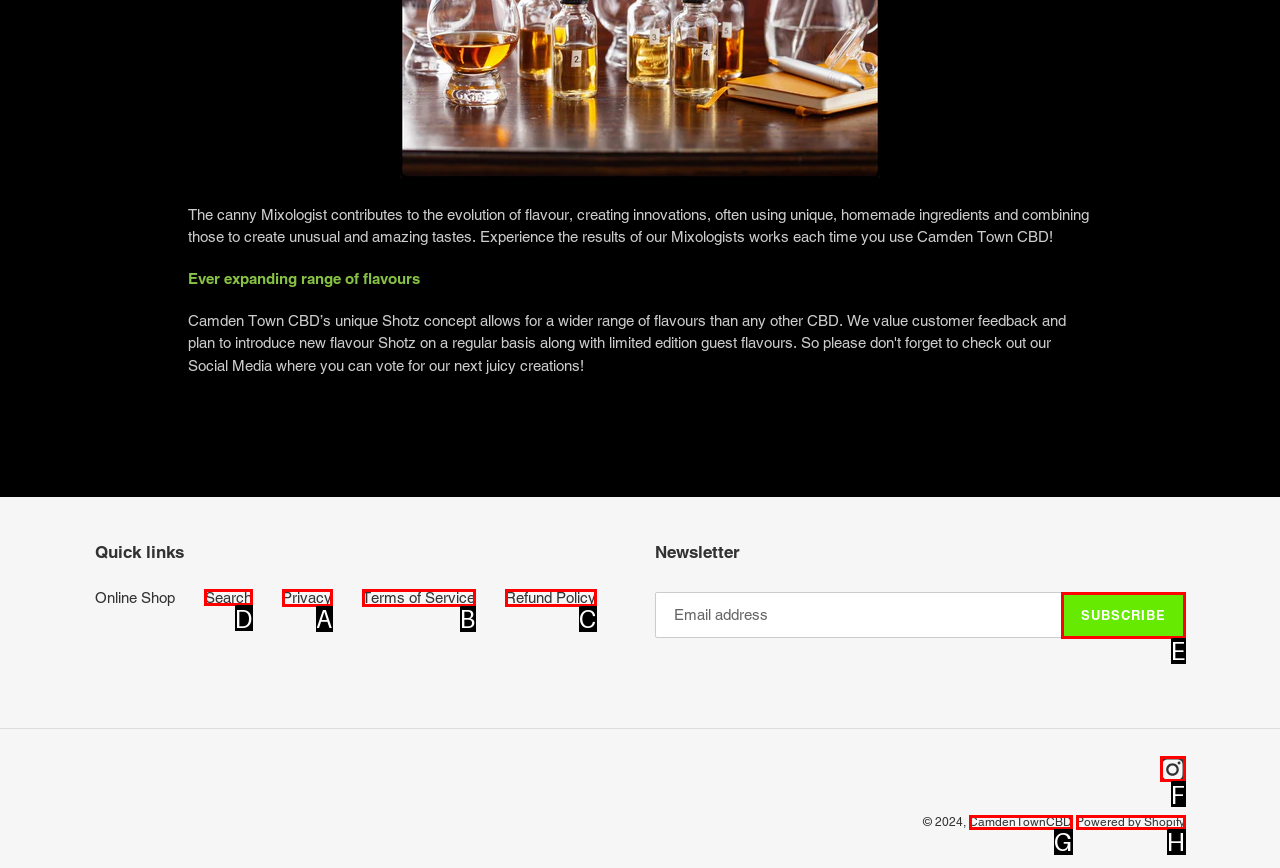Indicate the UI element to click to perform the task: Search for something. Reply with the letter corresponding to the chosen element.

D